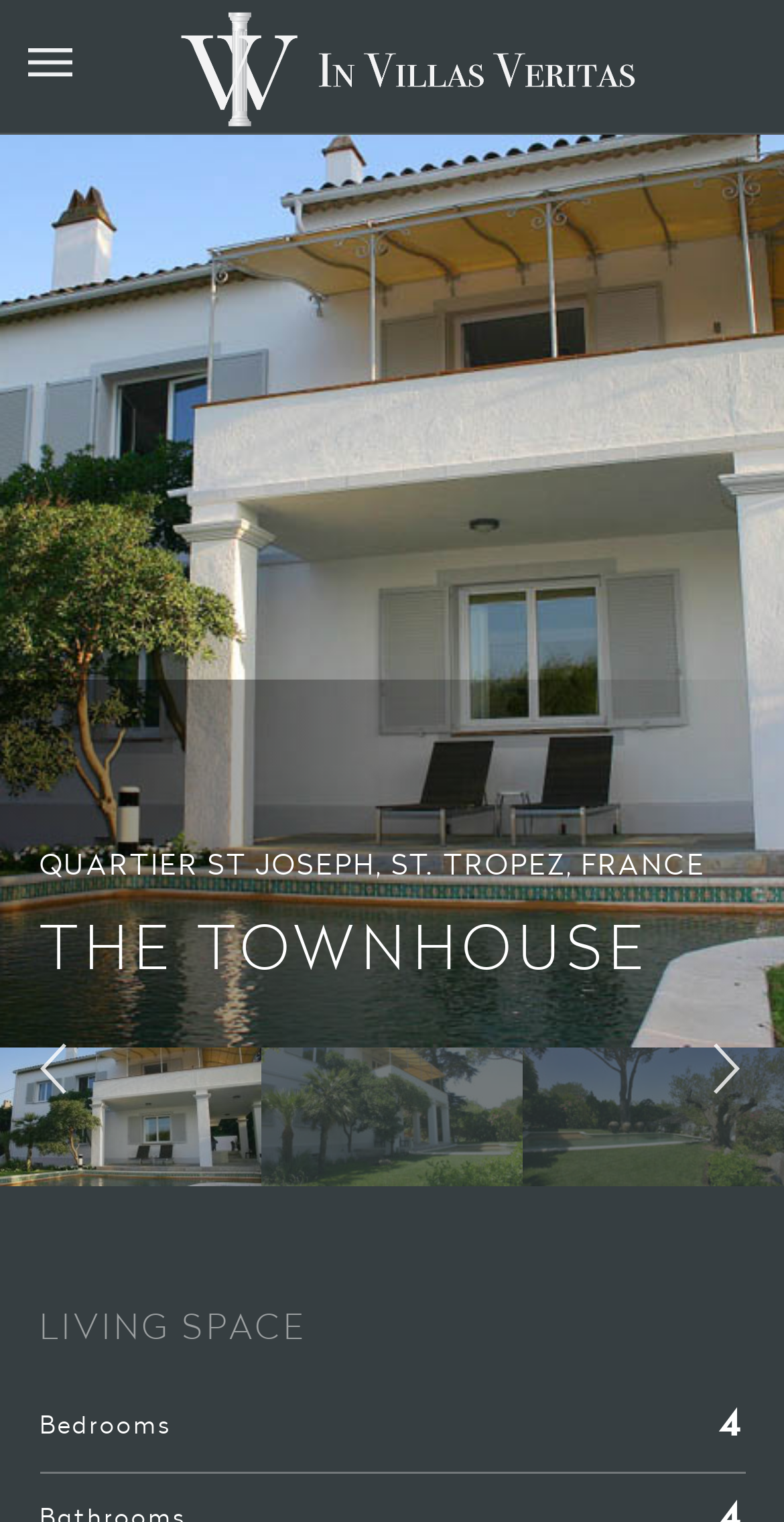Give a concise answer of one word or phrase to the question: 
What is the name of the menu item above DESTINATIONS?

Primary Menu